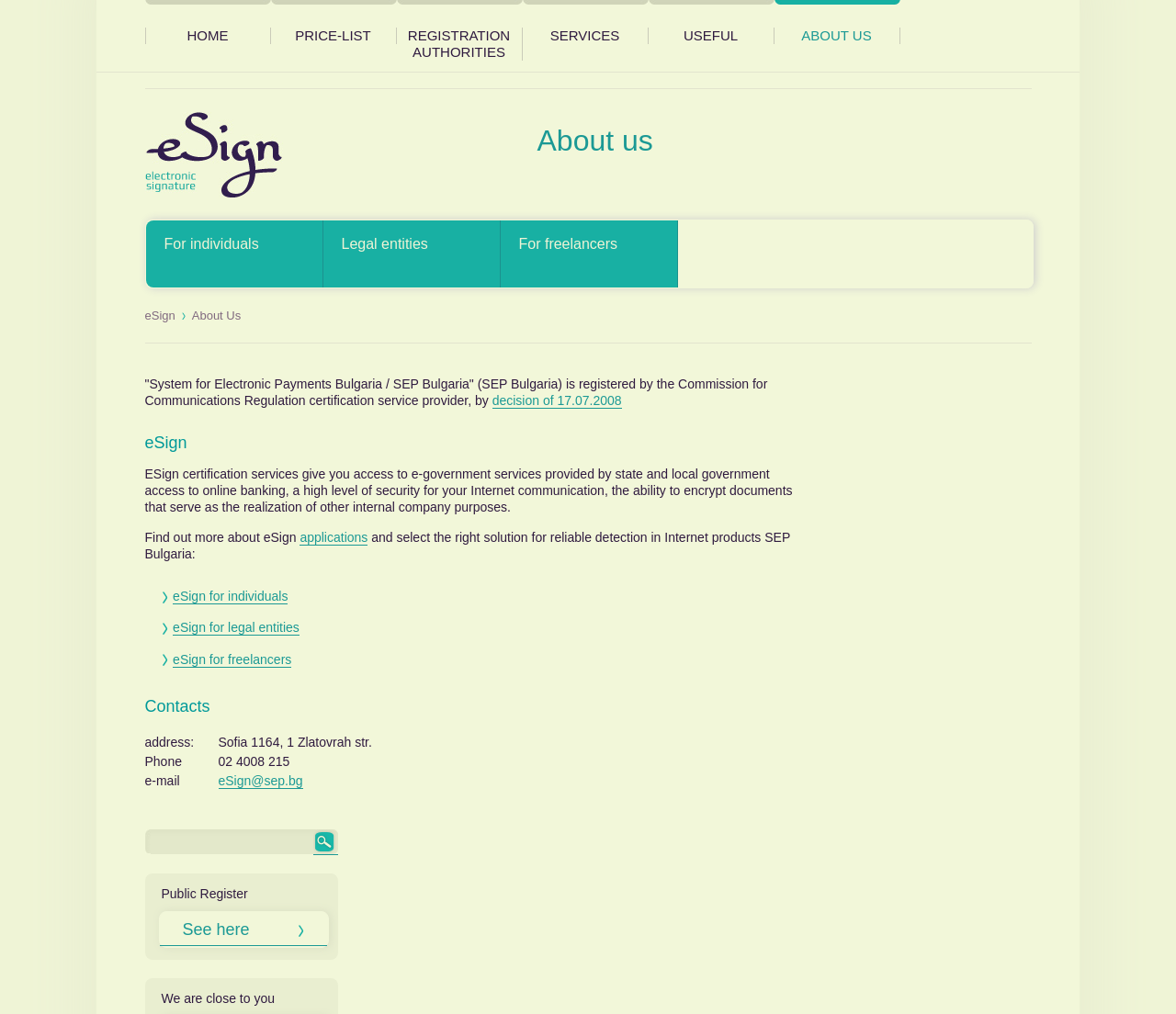Find the bounding box of the element with the following description: "Services". The coordinates must be four float numbers between 0 and 1, formatted as [left, top, right, bottom].

[0.444, 0.0, 0.551, 0.071]